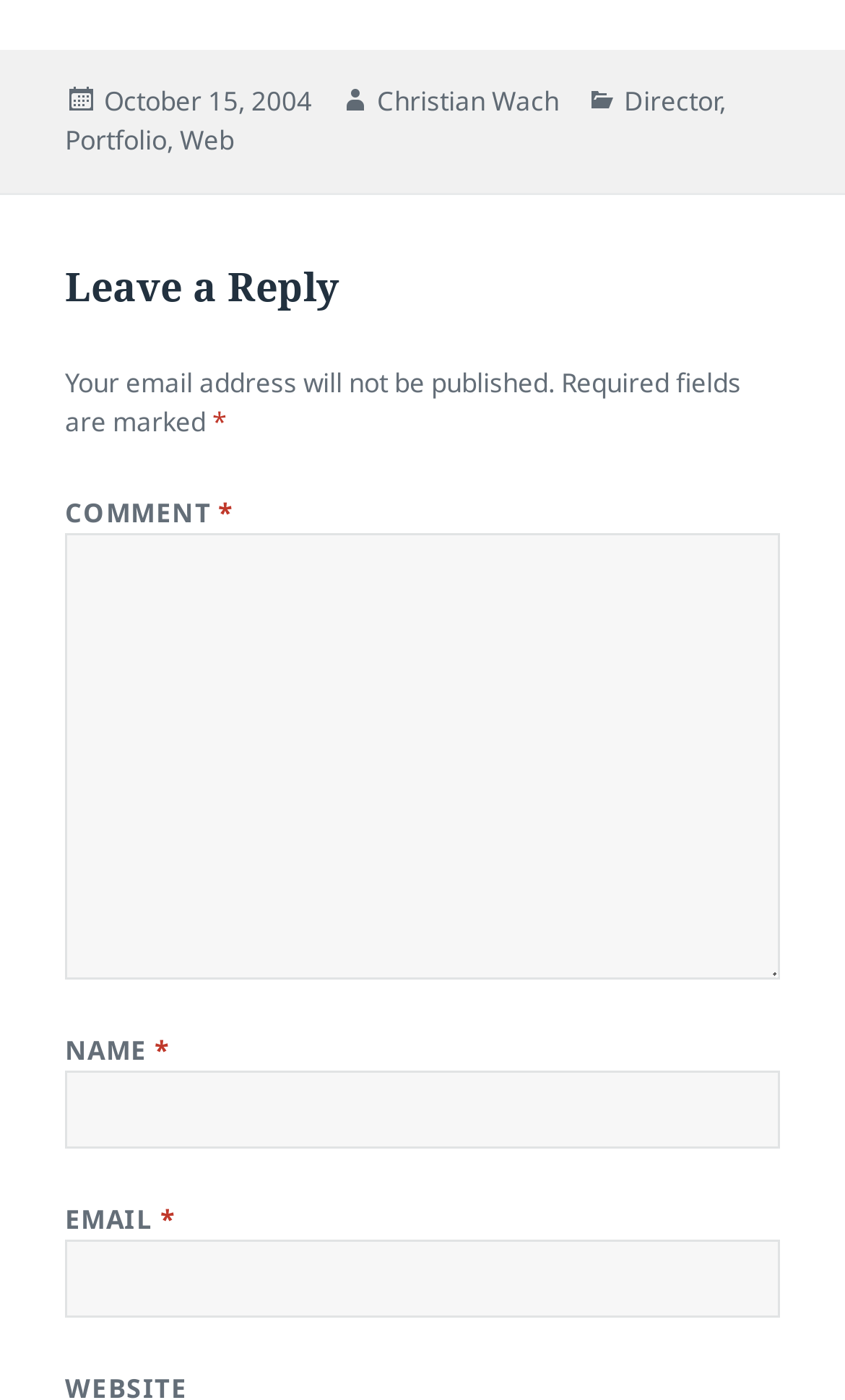Who is the author of the post?
Please give a detailed and elaborate answer to the question.

I found the author's name by looking at the footer section of the webpage, where it says 'Author' followed by the name 'Christian Wach'.